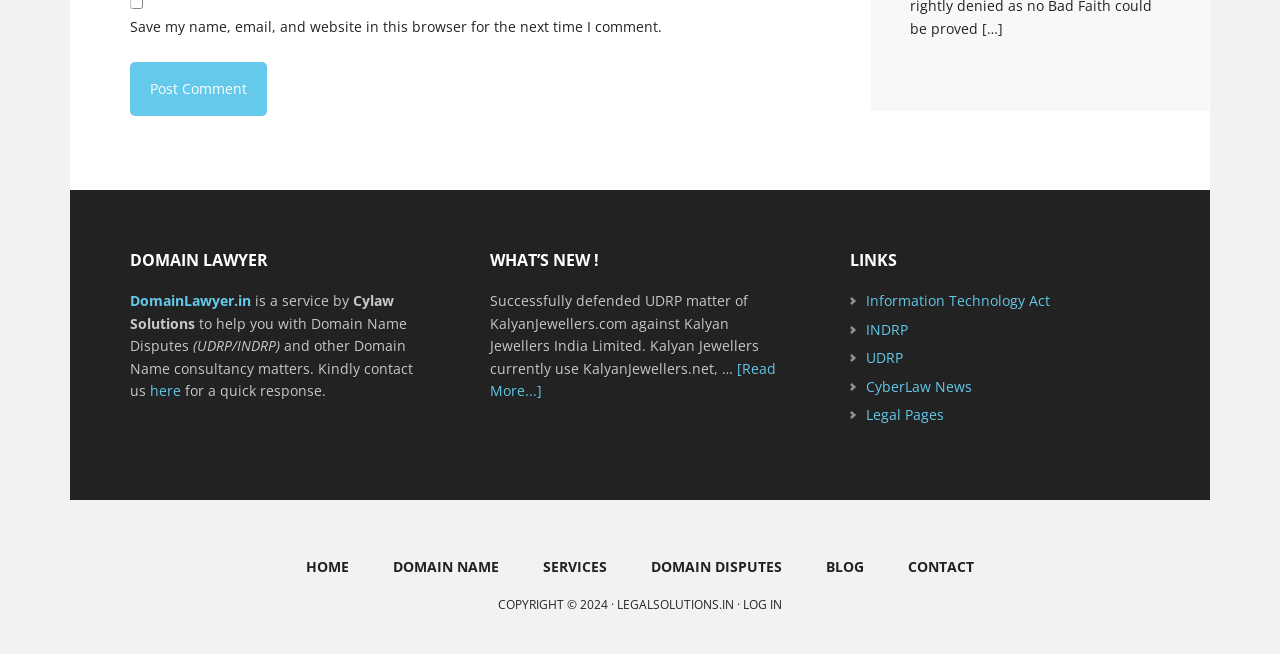Determine the bounding box coordinates of the UI element that matches the following description: "Domain Name". The coordinates should be four float numbers between 0 and 1 in the format [left, top, right, bottom].

[0.291, 0.826, 0.405, 0.91]